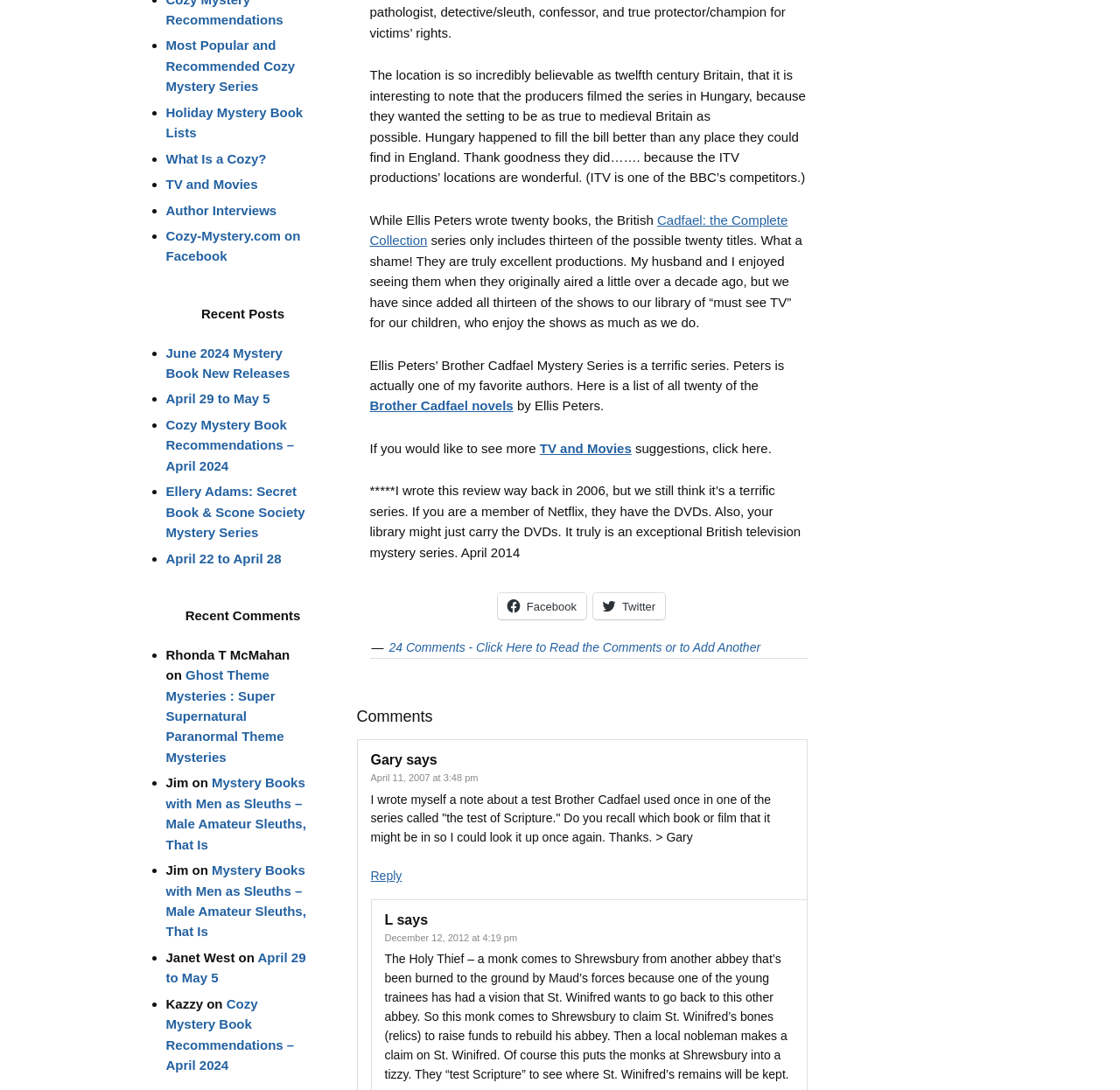Predict the bounding box of the UI element that fits this description: "Holiday Mystery Book Lists".

[0.148, 0.096, 0.27, 0.129]